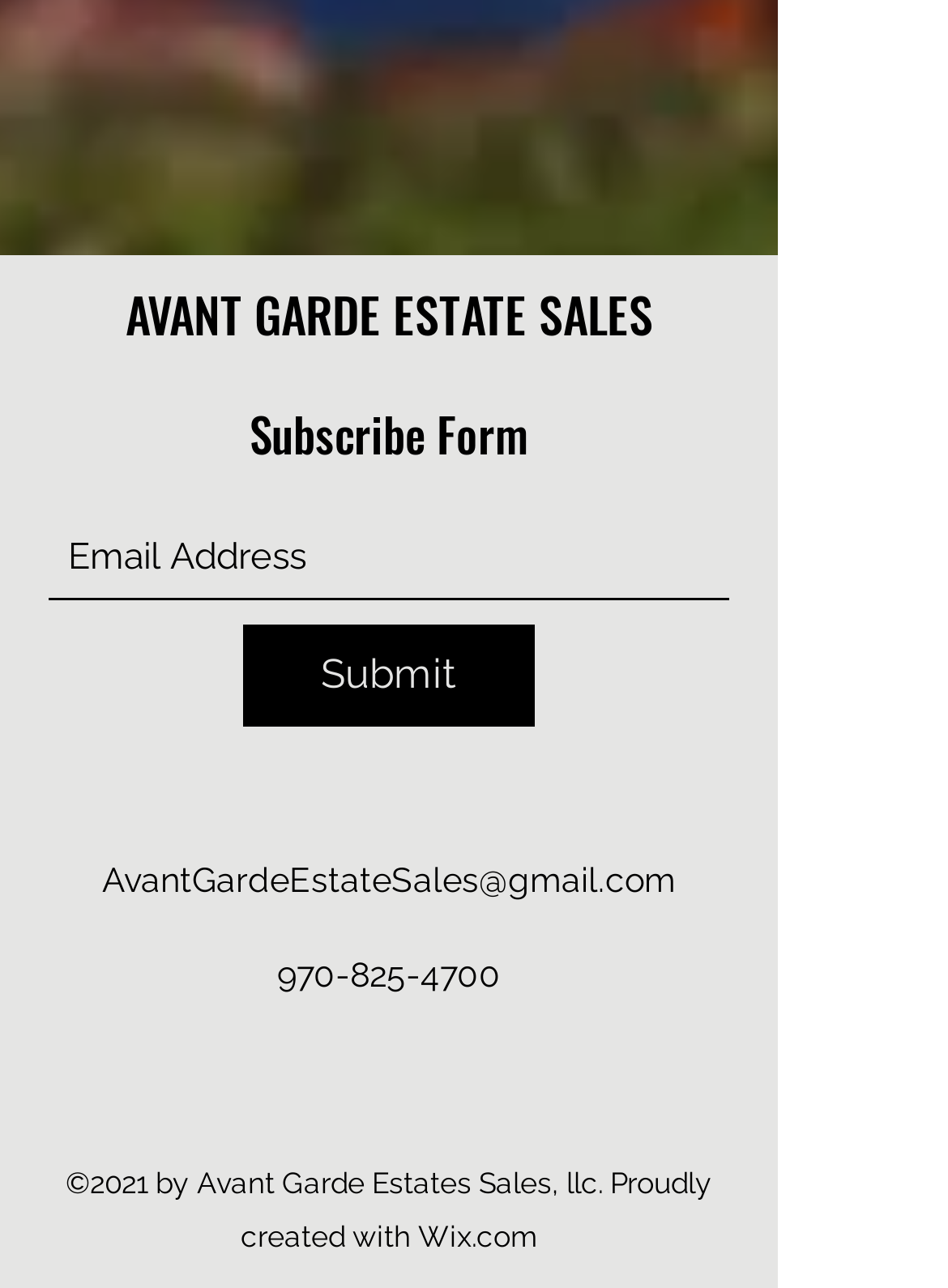Pinpoint the bounding box coordinates of the element to be clicked to execute the instruction: "Submit the form".

[0.256, 0.484, 0.564, 0.563]